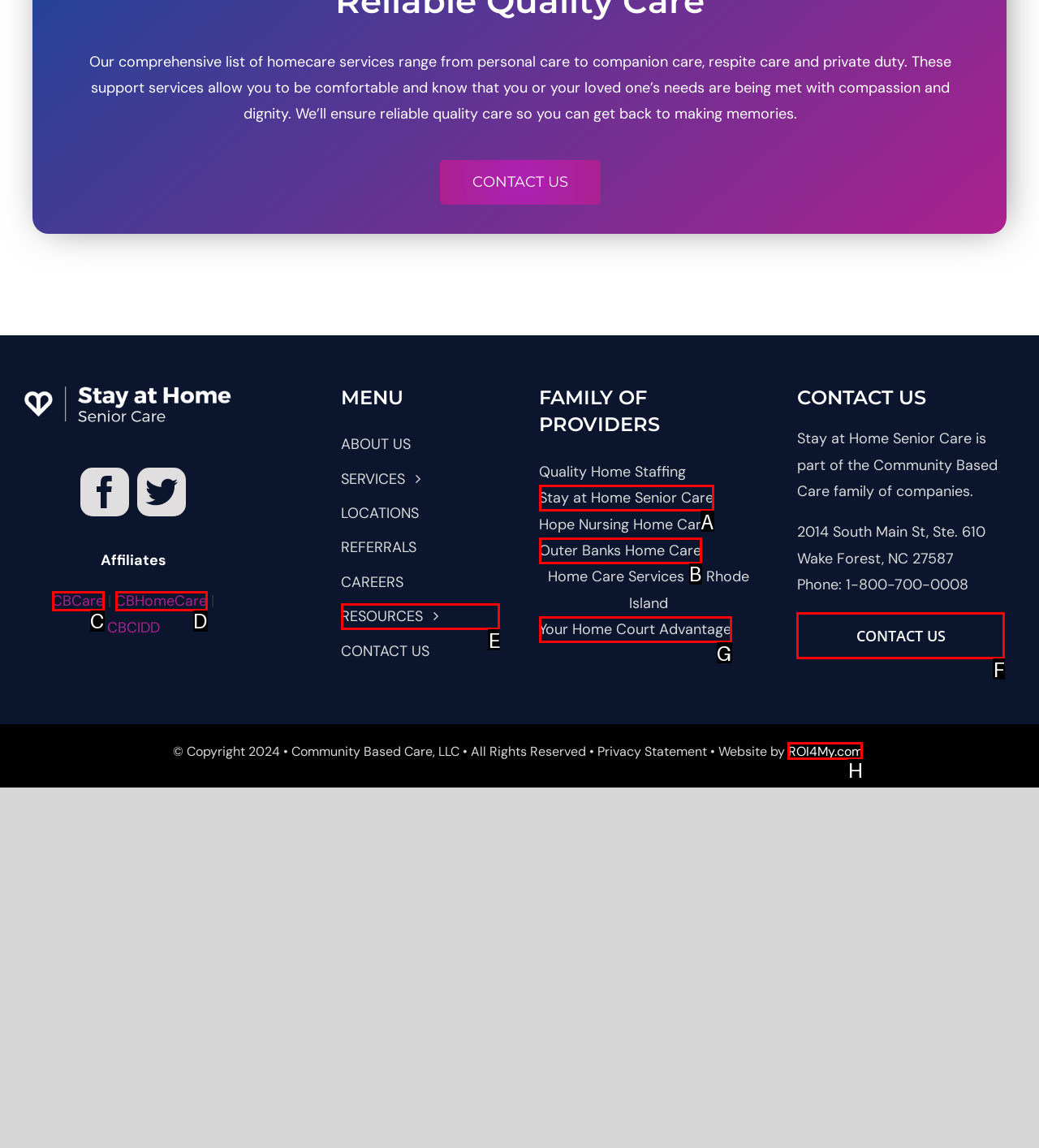Using the element description: CBCare, select the HTML element that matches best. Answer with the letter of your choice.

C